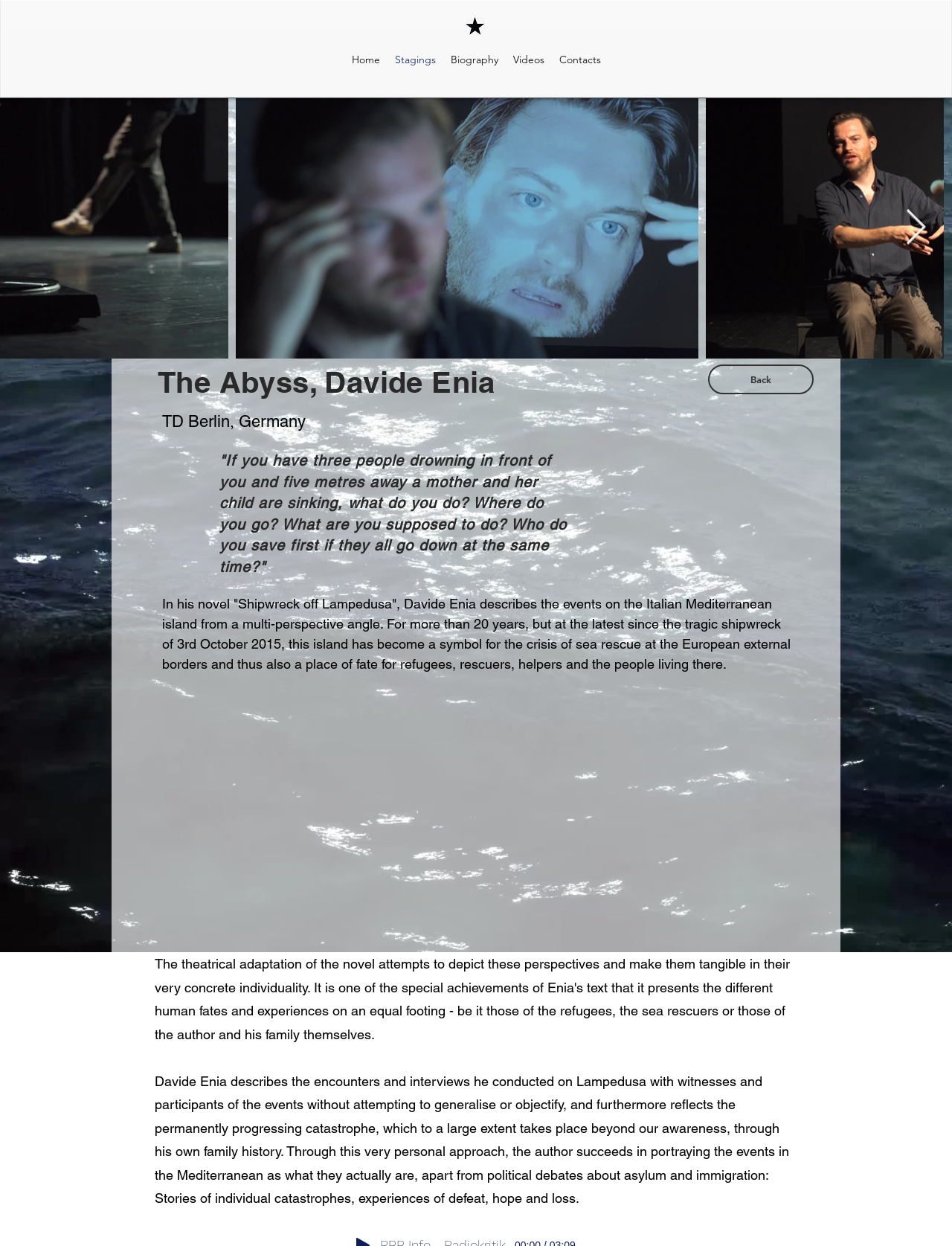Where is the event described in the novel taking place?
Based on the content of the image, thoroughly explain and answer the question.

I found the answer by reading the text in the StaticText element with bounding box coordinates [0.17, 0.478, 0.83, 0.539], which mentions the Italian Mediterranean island of Lampedusa as the location of the events described in the novel.